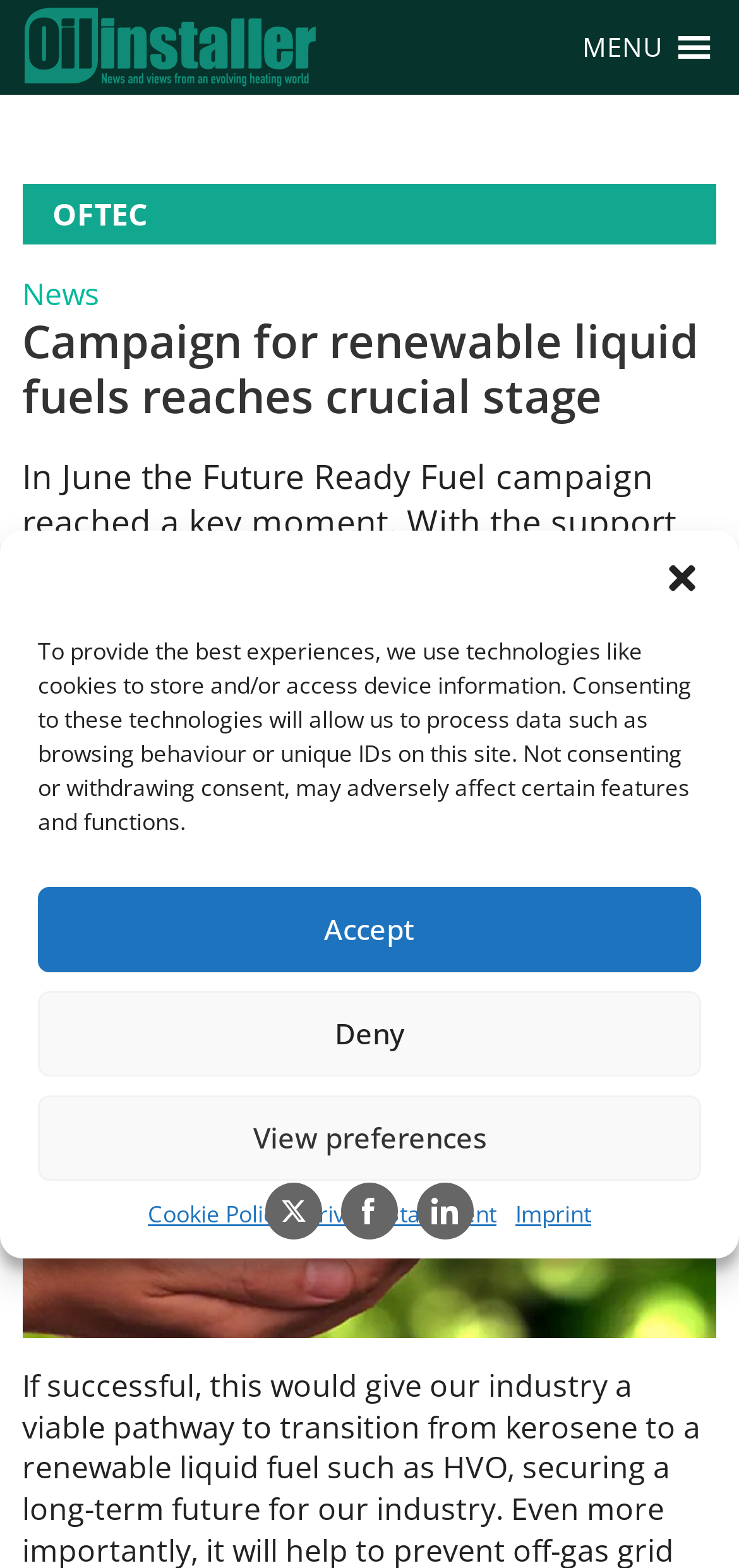Could you determine the bounding box coordinates of the clickable element to complete the instruction: "Go to home page"? Provide the coordinates as four float numbers between 0 and 1, i.e., [left, top, right, bottom].

[0.03, 0.0, 0.5, 0.06]